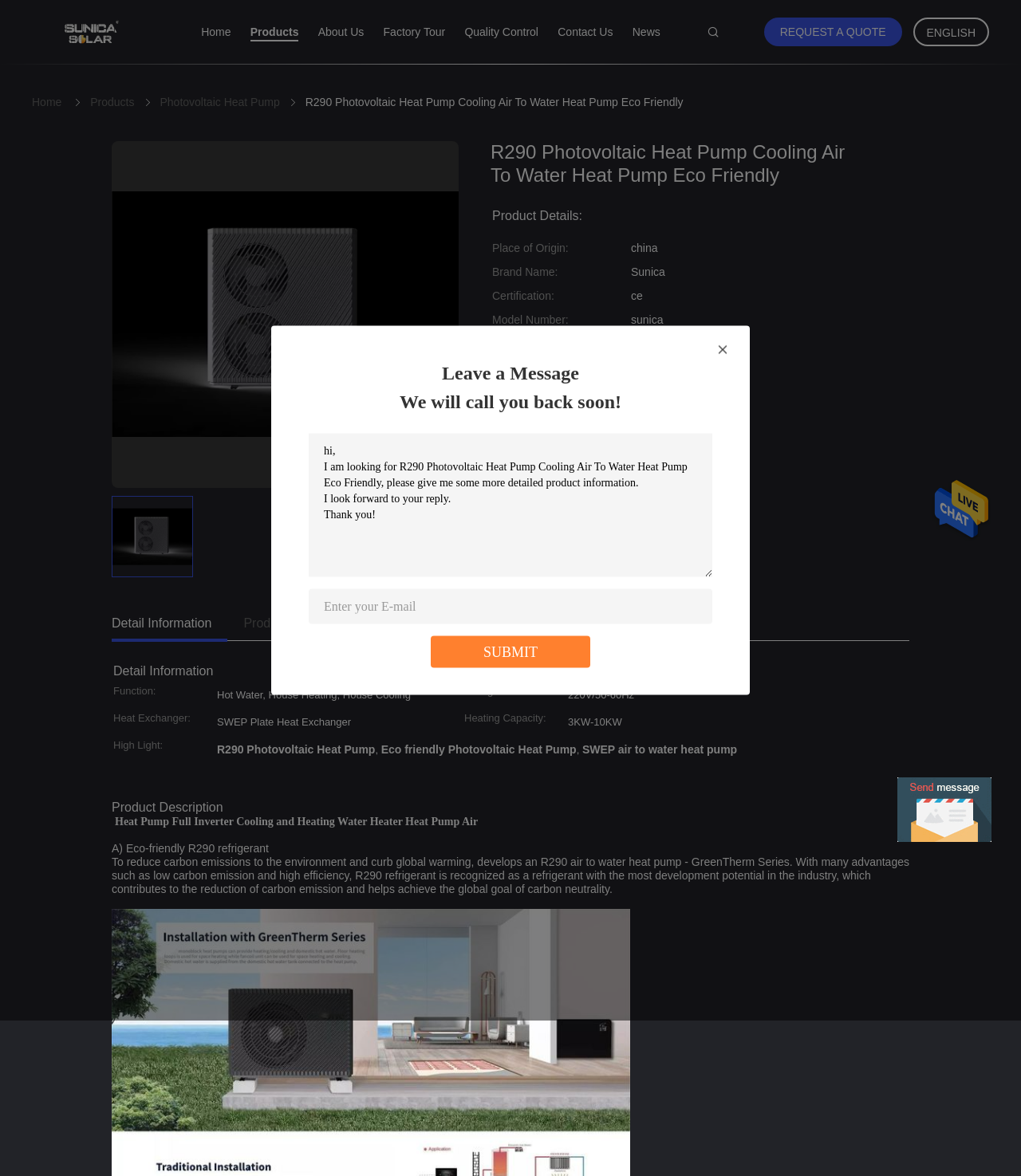Determine the bounding box coordinates of the area to click in order to meet this instruction: "Contact us".

[0.546, 0.022, 0.6, 0.033]